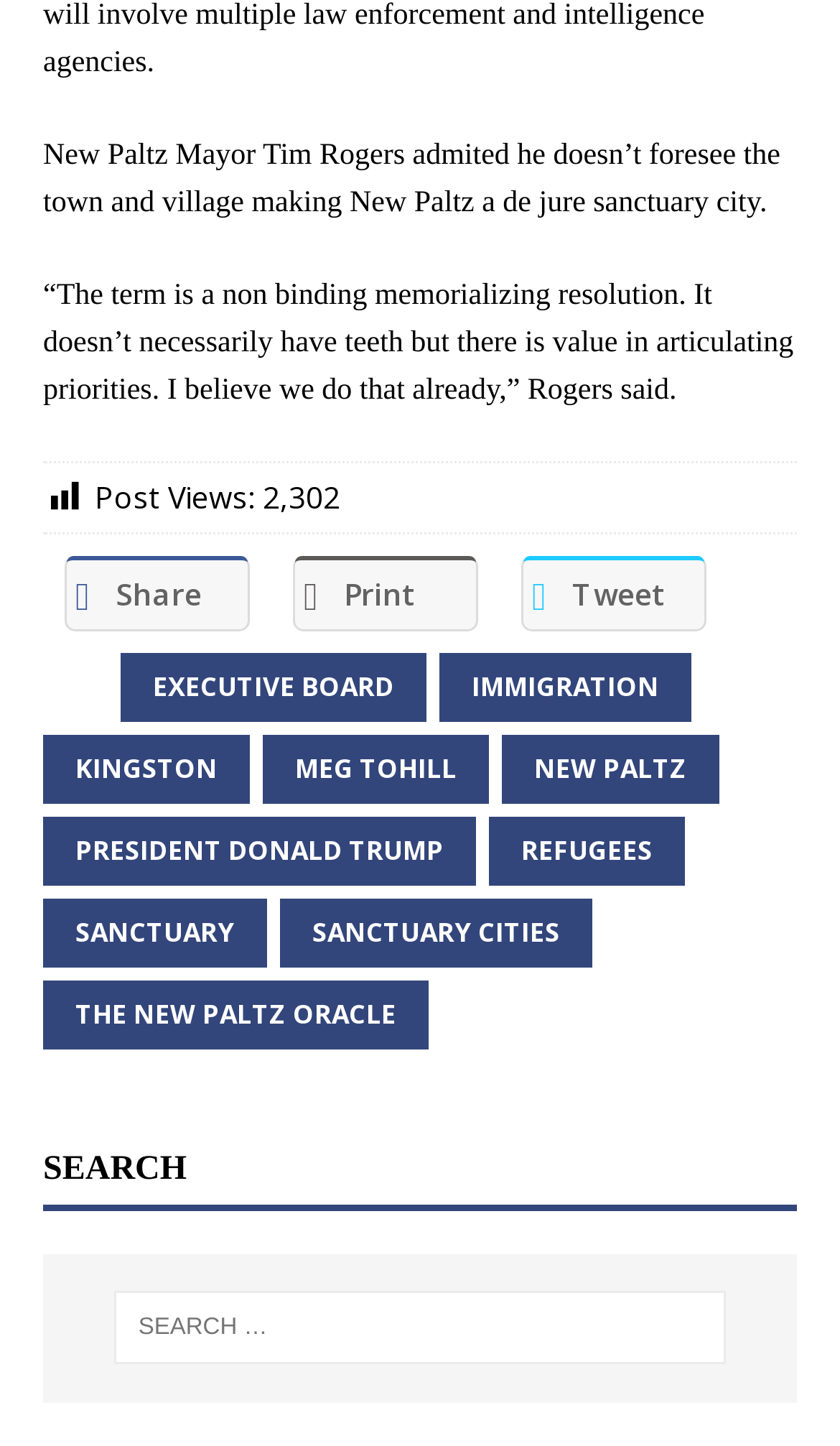Specify the bounding box coordinates of the element's region that should be clicked to achieve the following instruction: "Read more about Sanctuary Cities". The bounding box coordinates consist of four float numbers between 0 and 1, in the format [left, top, right, bottom].

[0.333, 0.621, 0.705, 0.669]